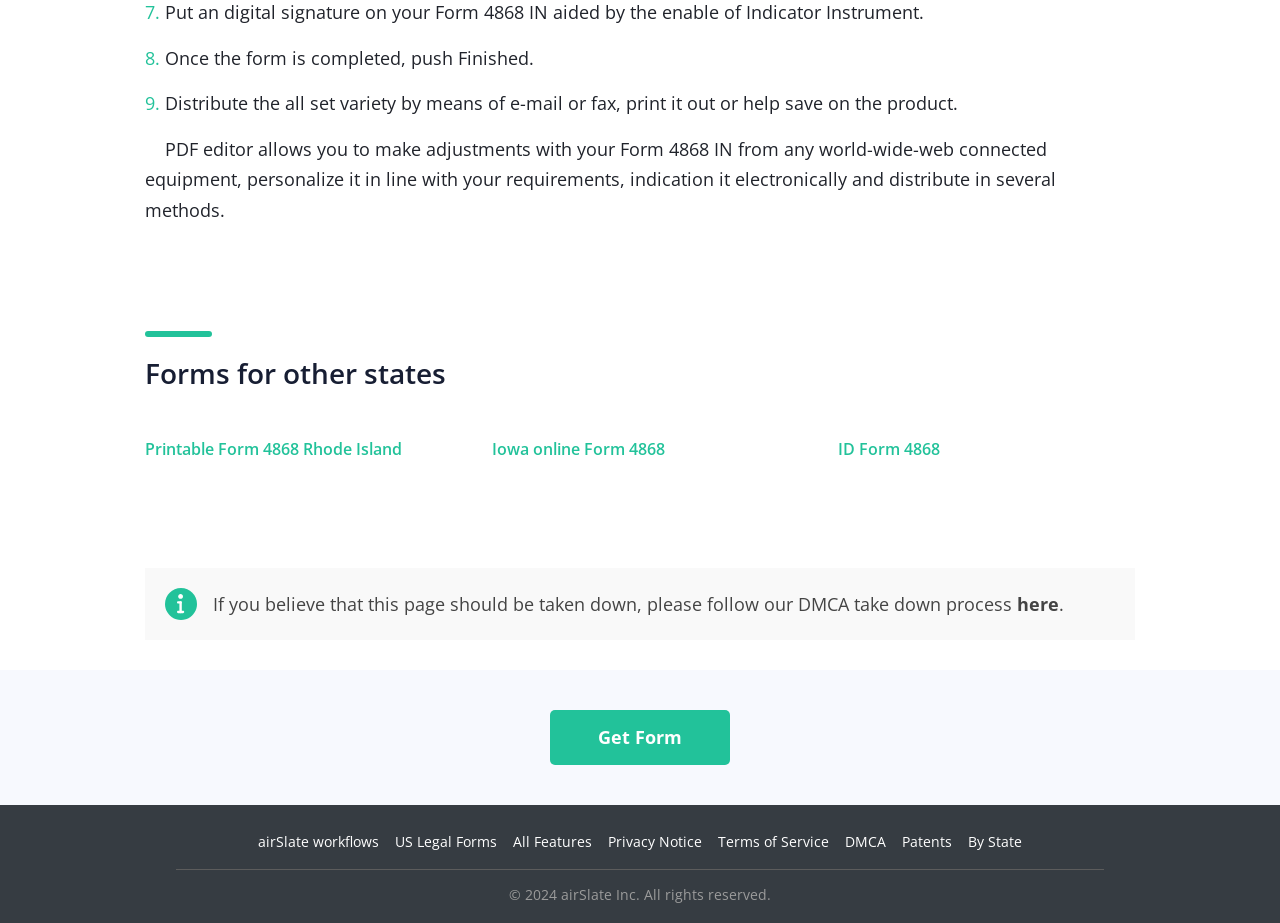Give a short answer using one word or phrase for the question:
How many links are available for other state forms?

3